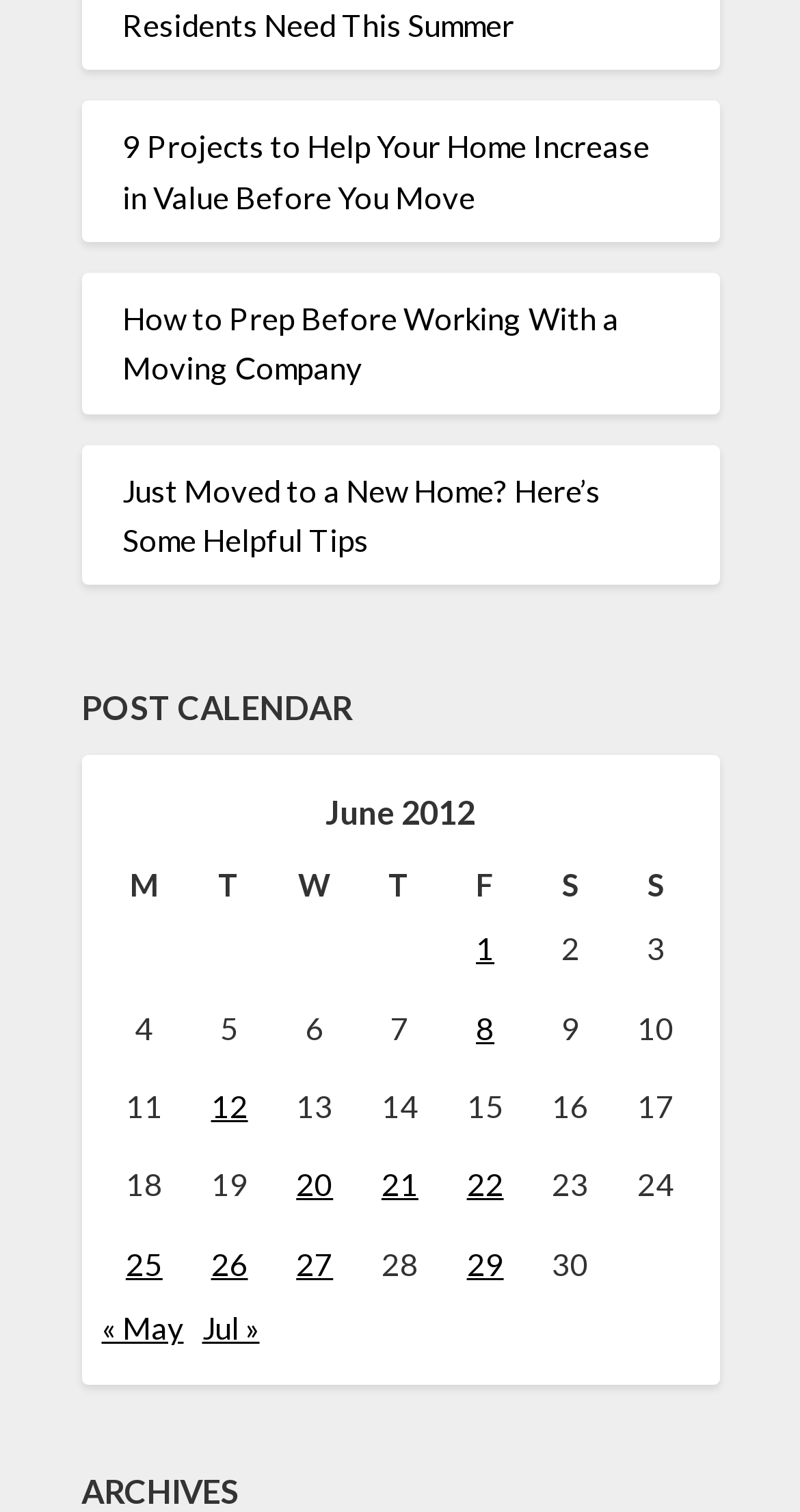Respond with a single word or phrase for the following question: 
What is the title of the first link?

9 Projects to Help Your Home Increase in Value Before You Move